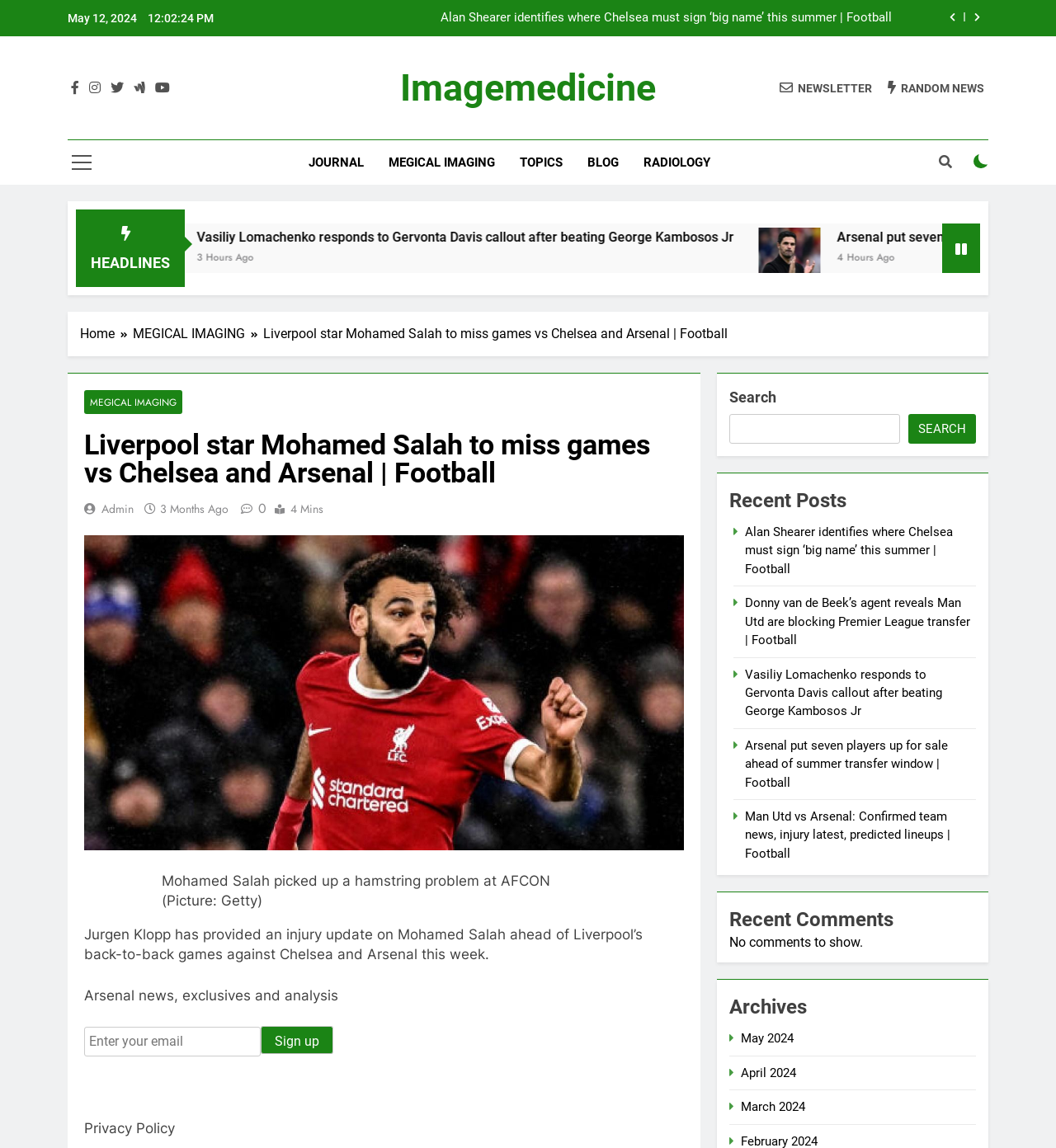Extract the bounding box coordinates for the described element: "April 2024". The coordinates should be represented as four float numbers between 0 and 1: [left, top, right, bottom].

[0.702, 0.928, 0.754, 0.941]